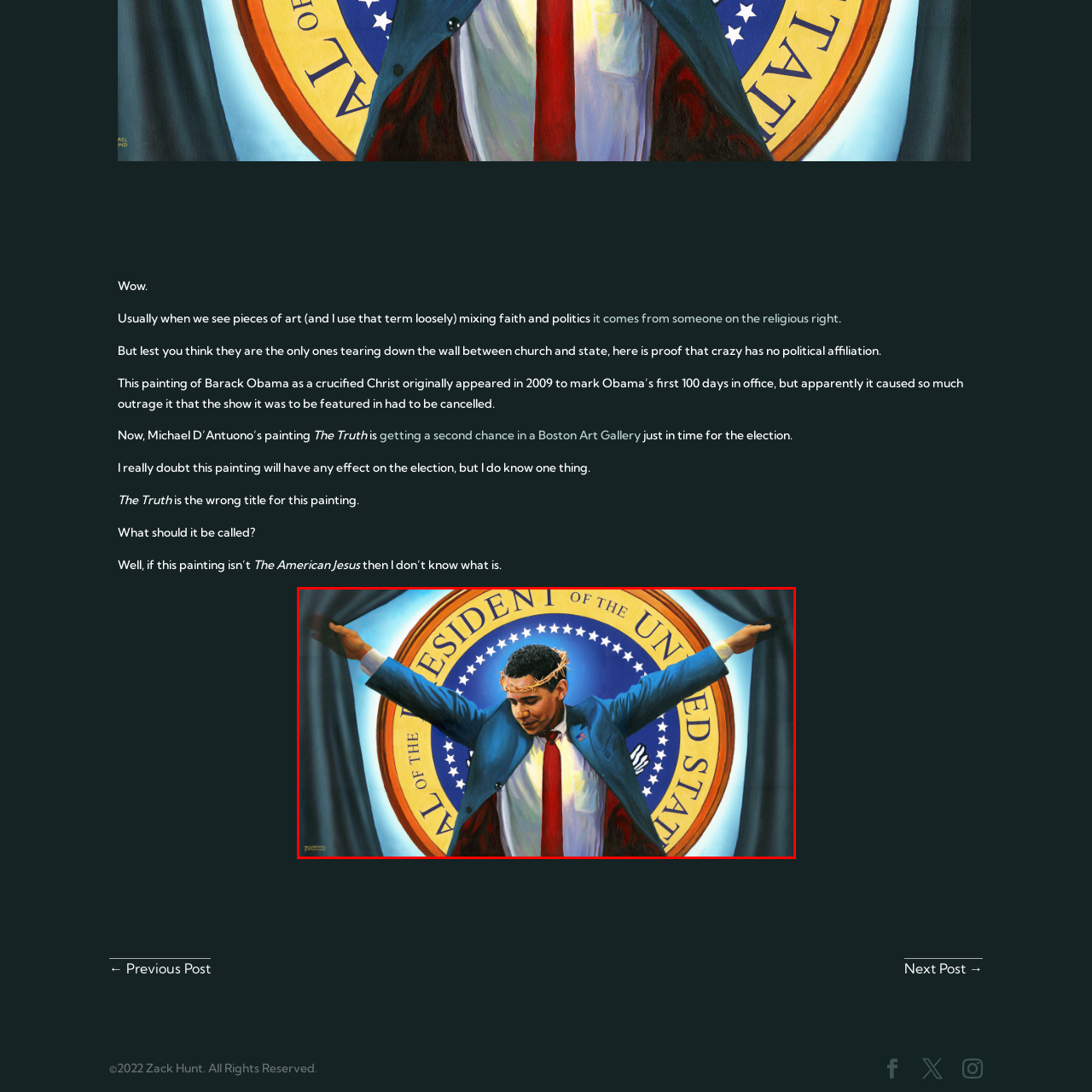Generate a detailed description of the content found inside the red-outlined section of the image.

The image illustrates a provocative painting titled "The Truth," by Michael D’Antuono, featuring former President Barack Obama depicted in a manner reminiscent of a crucifixion. Dressed in a suit, he stands with his arms outstretched, symbolically framing the presidential seal of the United States behind him. A crown of thorns adorns his head, adding a stark religious connotation to the political imagery. The painting originally sparked significant controversy upon its debut in 2009 during Obama’s first 100 days in office, leading to the cancellation of its exhibition due to public outrage. This artwork intertwines themes of faith, politics, and the societal discourse surrounding them, questioning the between church and state, and suggesting that the dialogue transcends political affiliations. The piece is now receiving a second chance for exposure in a Boston art gallery, just in time for the upcoming election.